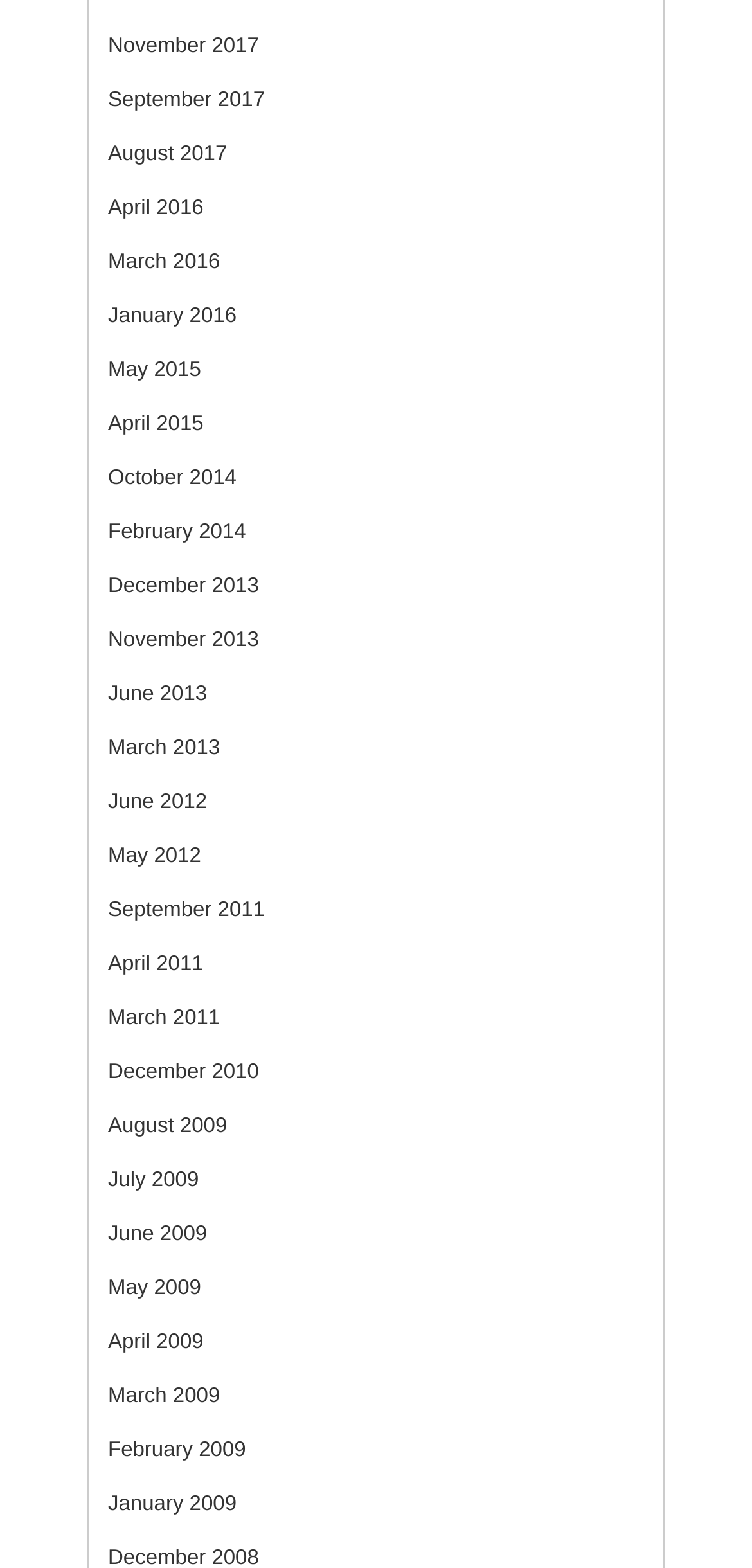Determine the bounding box coordinates of the clickable element to complete this instruction: "view November 2017". Provide the coordinates in the format of four float numbers between 0 and 1, [left, top, right, bottom].

[0.144, 0.022, 0.344, 0.037]